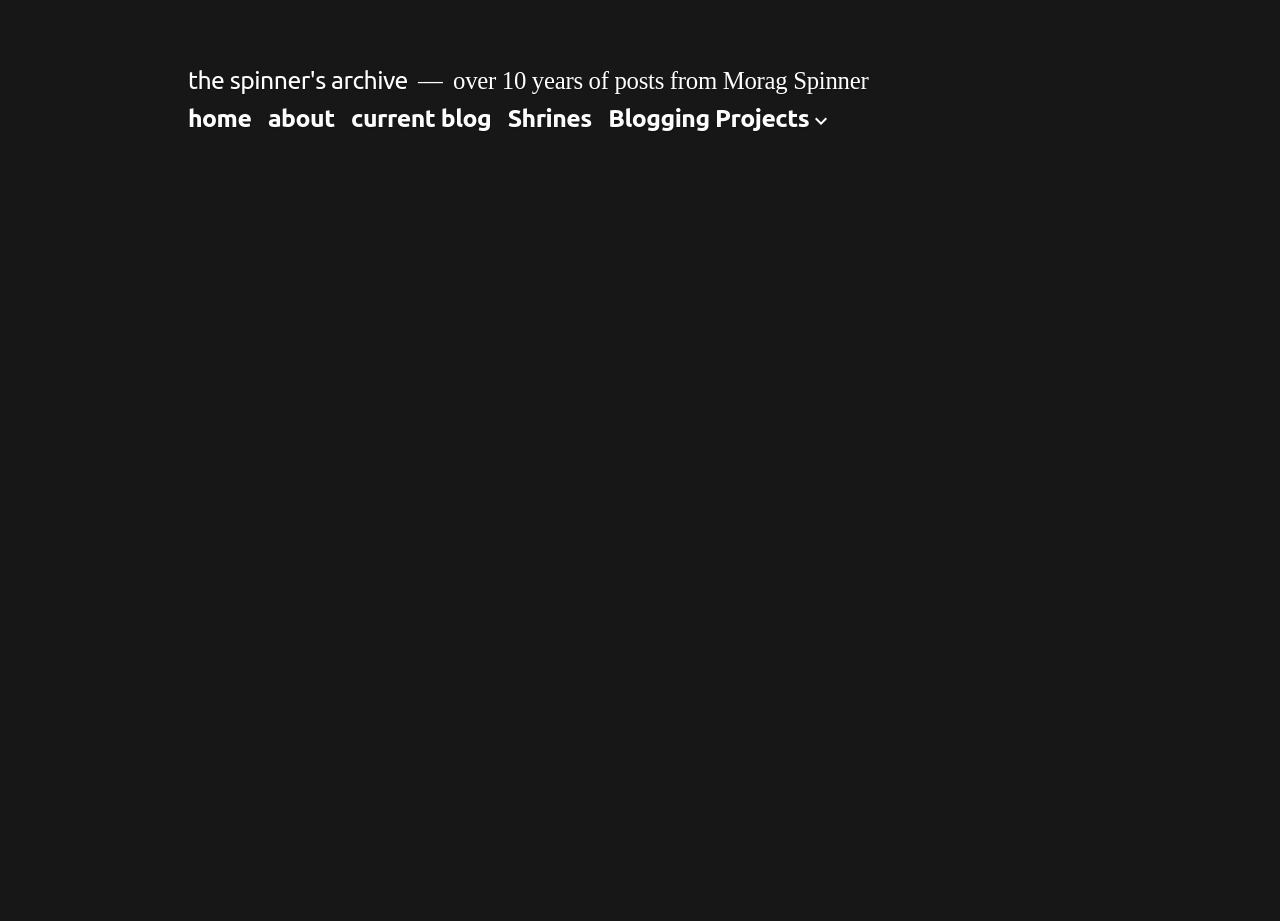Generate a comprehensive caption for the webpage you are viewing.

The webpage is titled "Lantern of the Ancestors – the spinner's archive" and appears to be a blog or archive of posts. At the top of the page, there is a link to "the spinner's archive" followed by a brief description "over 10 years of posts from Morag Spinner". 

Below this, there is a top menu navigation bar with six links: "home", "about", "current blog", "Shrines", "Blogging Projects", and a button to expand the "Blogging Projects" menu. The menu items are arranged horizontally from left to right.